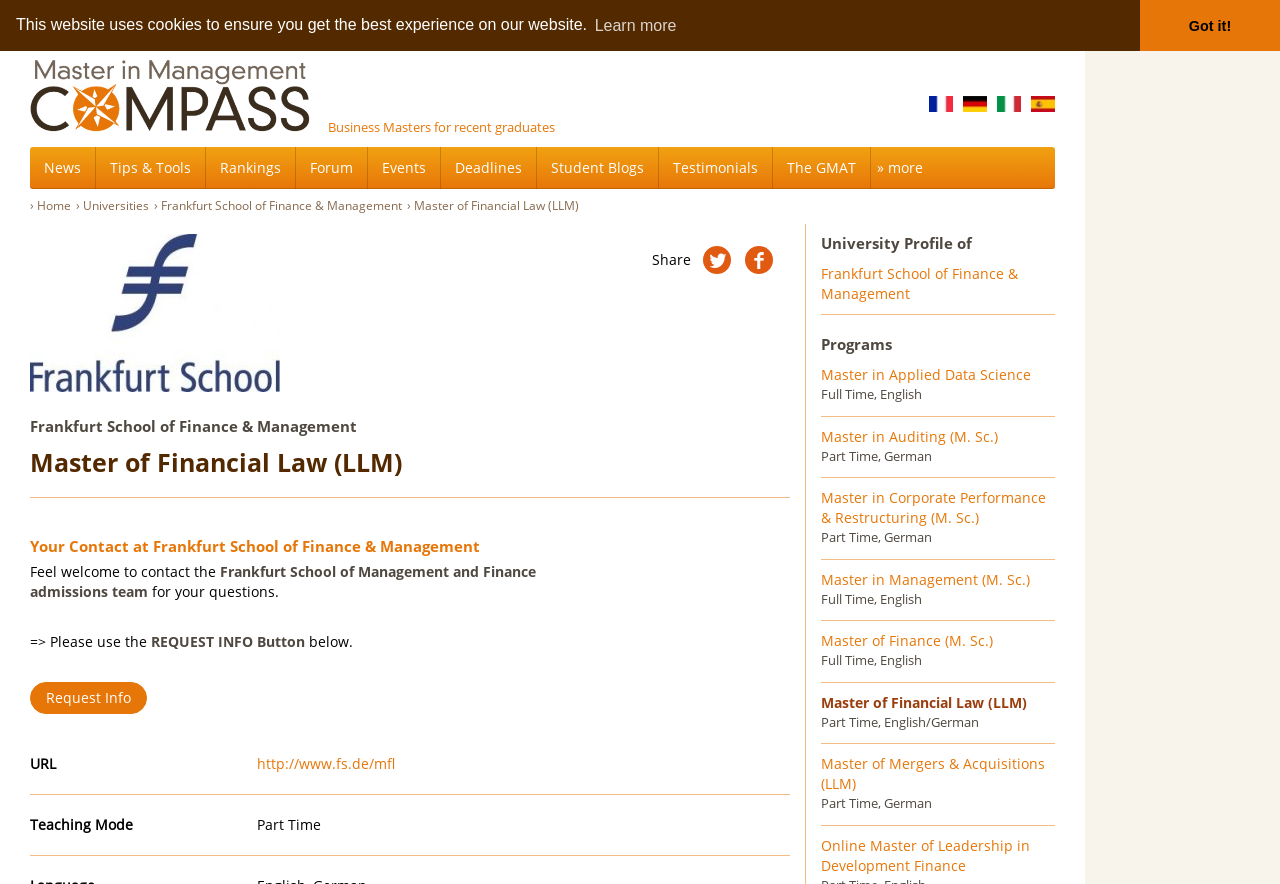Find the bounding box of the UI element described as follows: "Add to Cart".

None